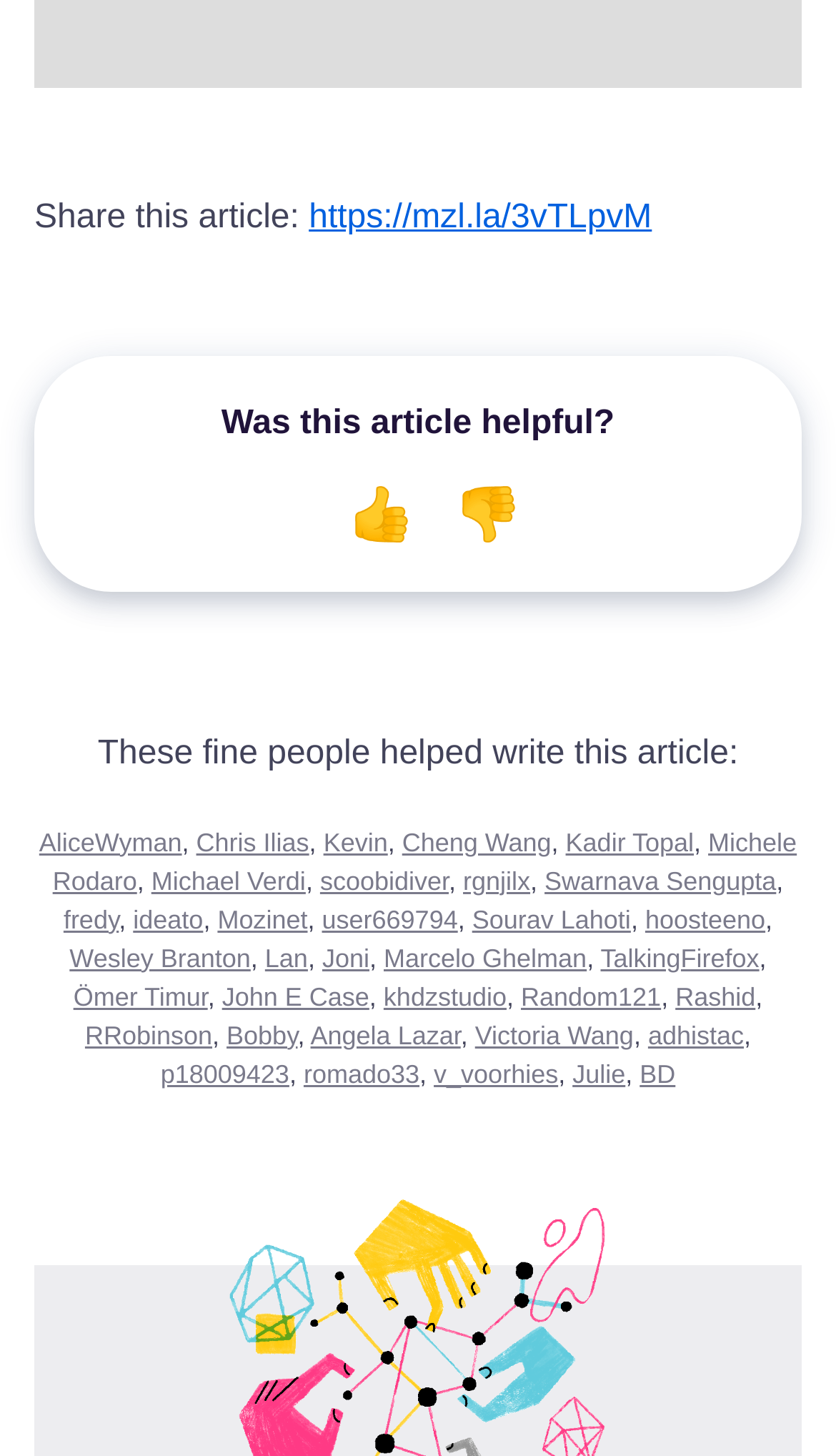Identify the bounding box of the HTML element described here: "Victoria Wang". Provide the coordinates as four float numbers between 0 and 1: [left, top, right, bottom].

[0.568, 0.701, 0.758, 0.721]